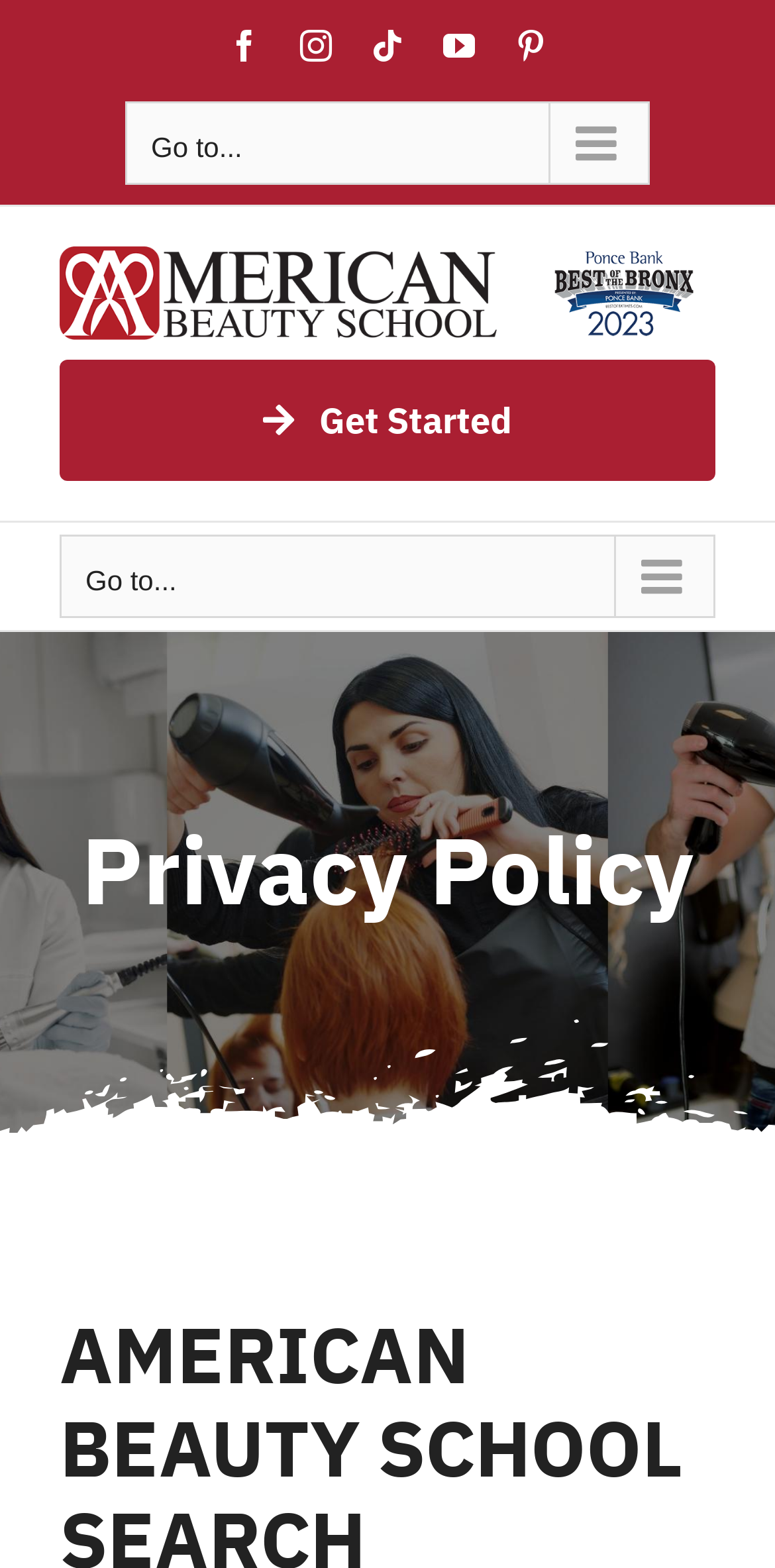Could you highlight the region that needs to be clicked to execute the instruction: "Open Facebook page"?

[0.295, 0.019, 0.336, 0.039]